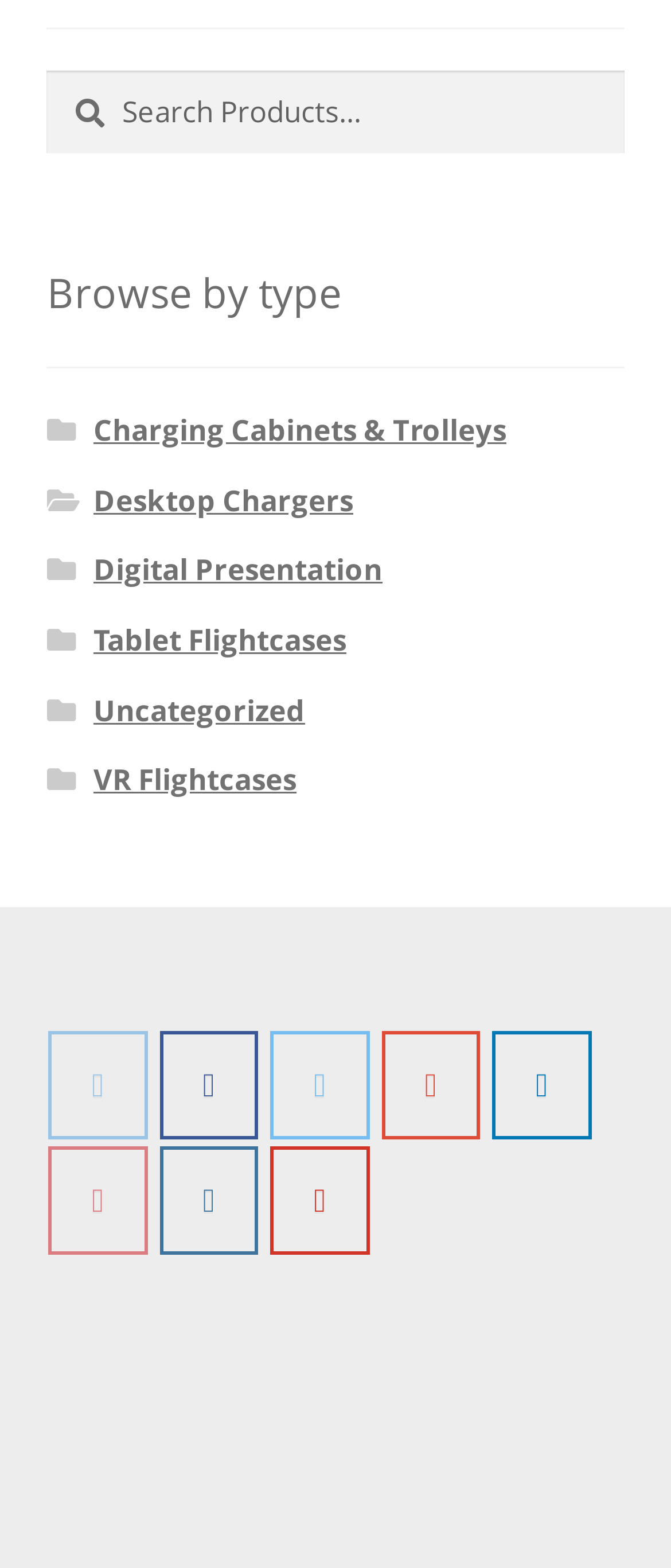Please specify the bounding box coordinates for the clickable region that will help you carry out the instruction: "Search for something".

[0.07, 0.045, 0.93, 0.098]